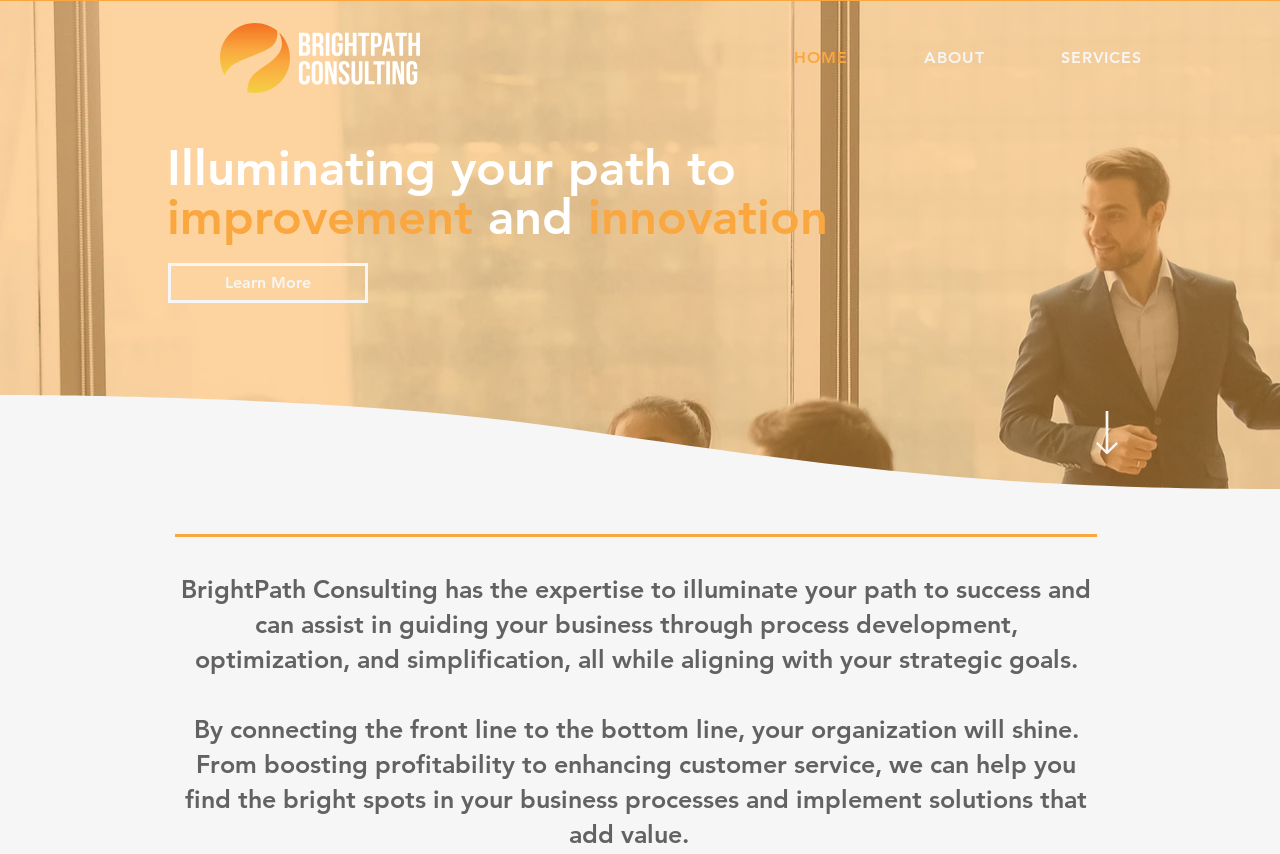Explain the contents of the webpage comprehensively.

The webpage is the homepage of Brightpath Consulting, with a prominent heading that reads "Illuminating your path to improvement and innovation" located near the top center of the page. Below this heading, there is a brief description of the company's services, stating that they can assist in process development, optimization, and simplification, aligning with strategic goals.

To the top left of the page, there is a link with no text, and to the top right, there is a navigation menu labeled "Site" that contains three links: "HOME", "ABOUT", and "SERVICES", arranged horizontally. 

Further down the page, there is a call-to-action link "Learn More" located near the top center, and below it, there is a paragraph of text that describes the company's expertise in guiding businesses through process development and optimization. 

Finally, at the bottom of the page, there is another paragraph of text that explains how the company can help organizations improve profitability and customer service by identifying and implementing solutions that add value.